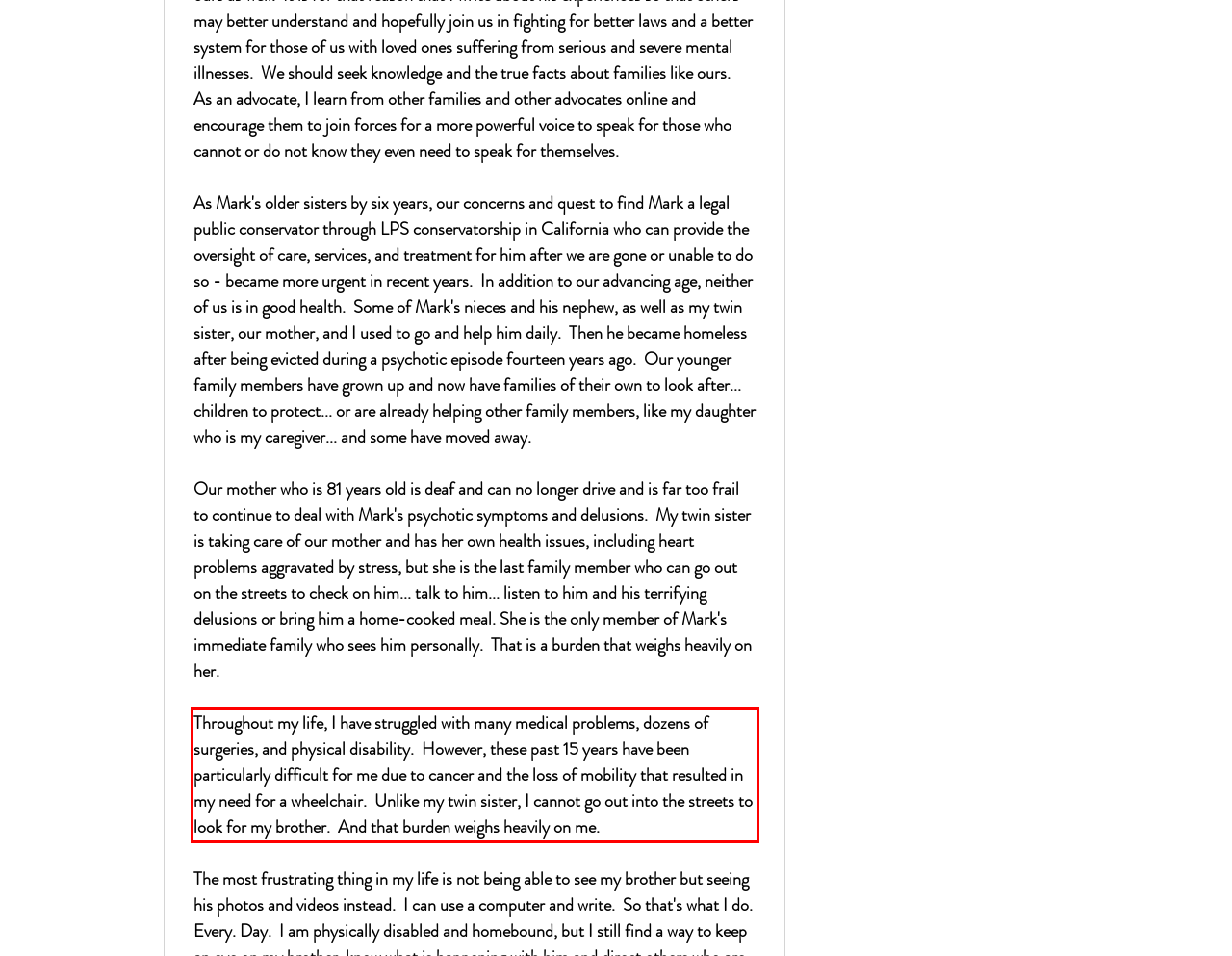Identify the text within the red bounding box on the webpage screenshot and generate the extracted text content.

Throughout my life, I have struggled with many medical problems, dozens of surgeries, and physical disability. However, these past 15 years have been particularly difficult for me due to cancer and the loss of mobility that resulted in my need for a wheelchair. Unlike my twin sister, I cannot go out into the streets to look for my brother. And that burden weighs heavily on me.